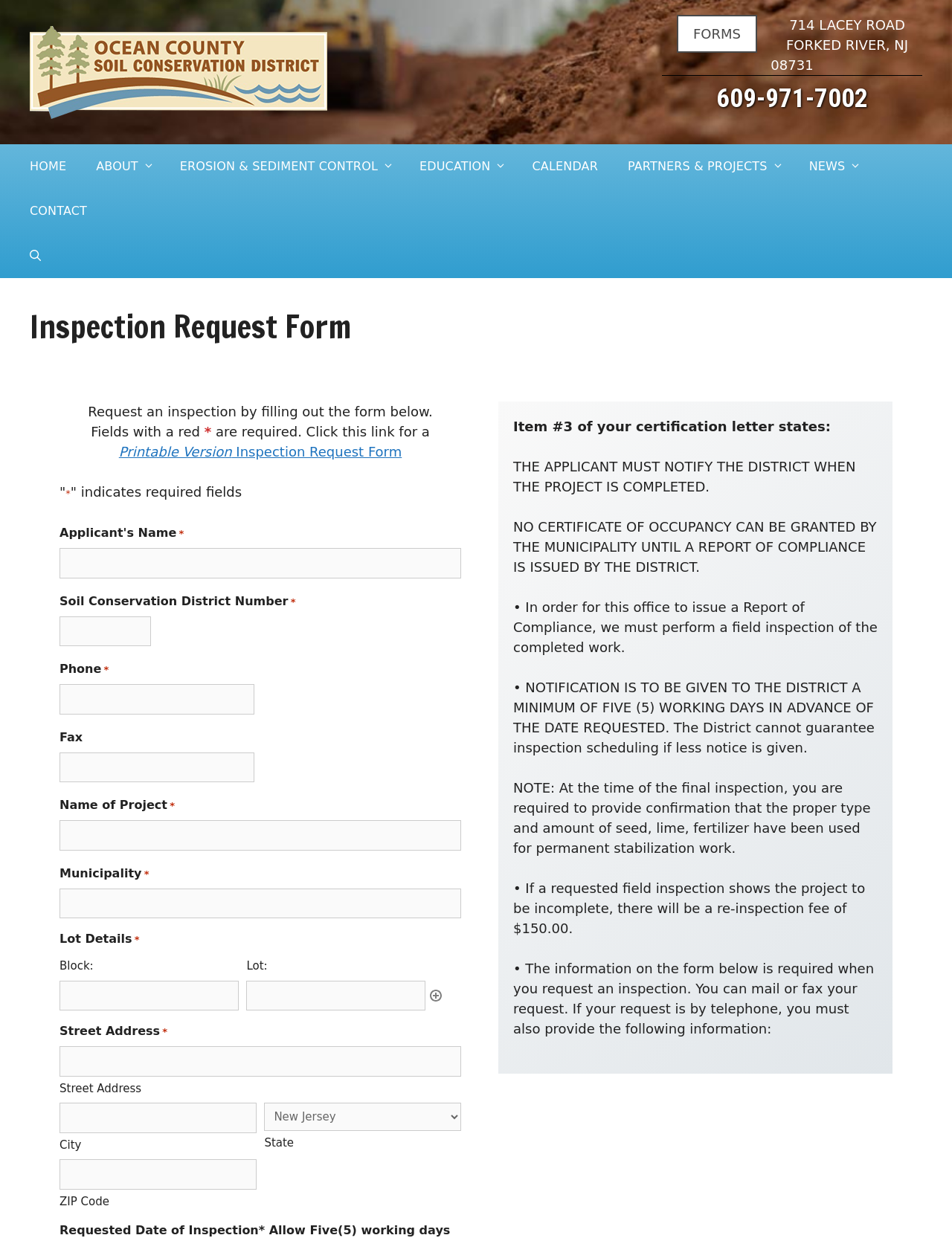Determine the bounding box coordinates for the area that needs to be clicked to fulfill this task: "Select an option from the 'State' dropdown". The coordinates must be given as four float numbers between 0 and 1, i.e., [left, top, right, bottom].

[0.278, 0.891, 0.484, 0.914]